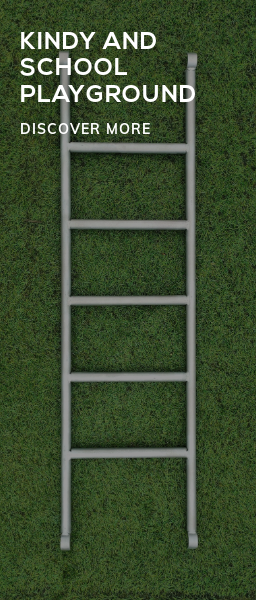Give a detailed explanation of what is happening in the image.

The image showcases a sleek, gray climbing ladder positioned against a vibrant green grass background, designed specifically for kindy and school playgrounds. Bold text on the side reads "KINDY AND SCHOOL PLAYGROUND," highlighting the product's target audience and use. Below this, a prompt invites viewers to "DISCOVER MORE," suggesting additional information or products are available for those interested in enhancing play environments for young children. This visual element emphasizes both safety and playfulness, aiming to attract educators and parents looking for quality playground equipment.